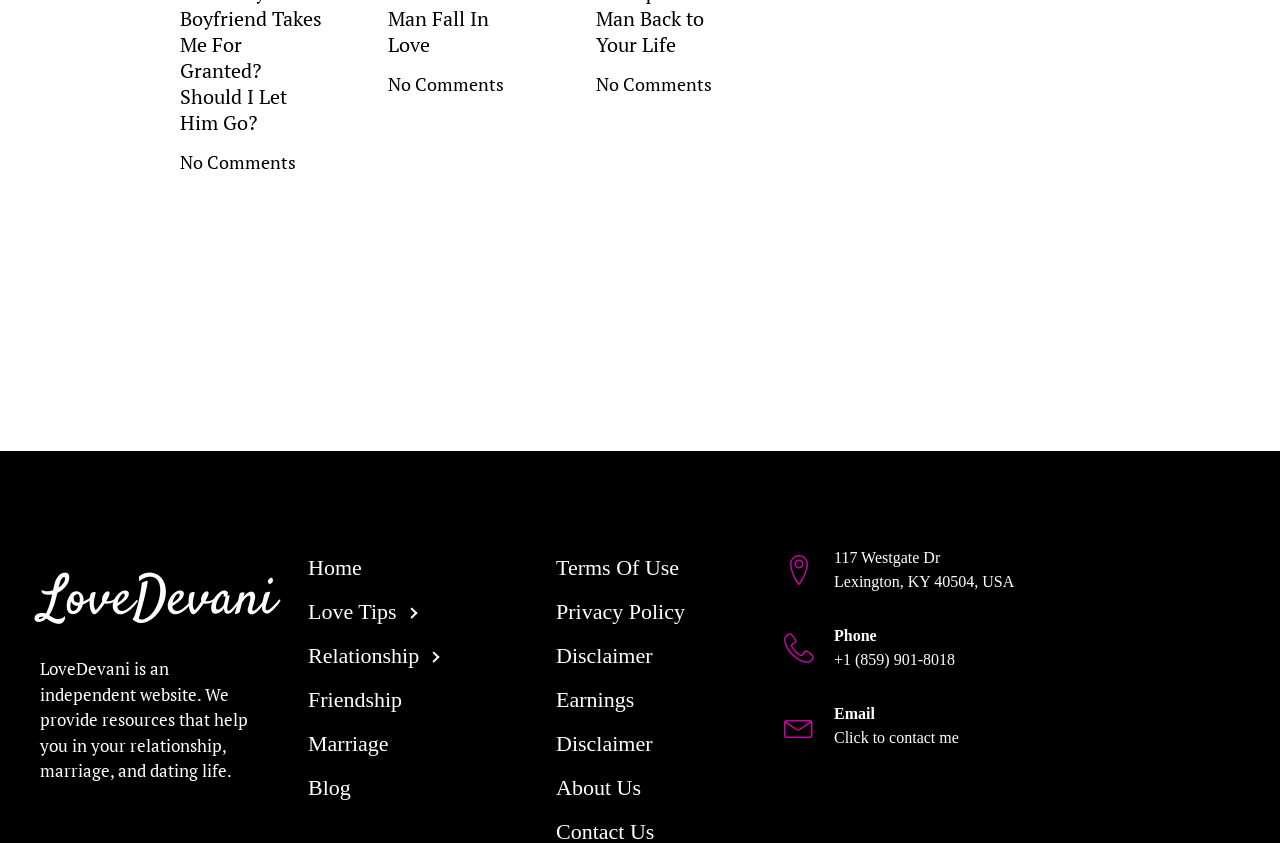Give the bounding box coordinates for the element described by: "Terms Of Use".

[0.419, 0.648, 0.581, 0.7]